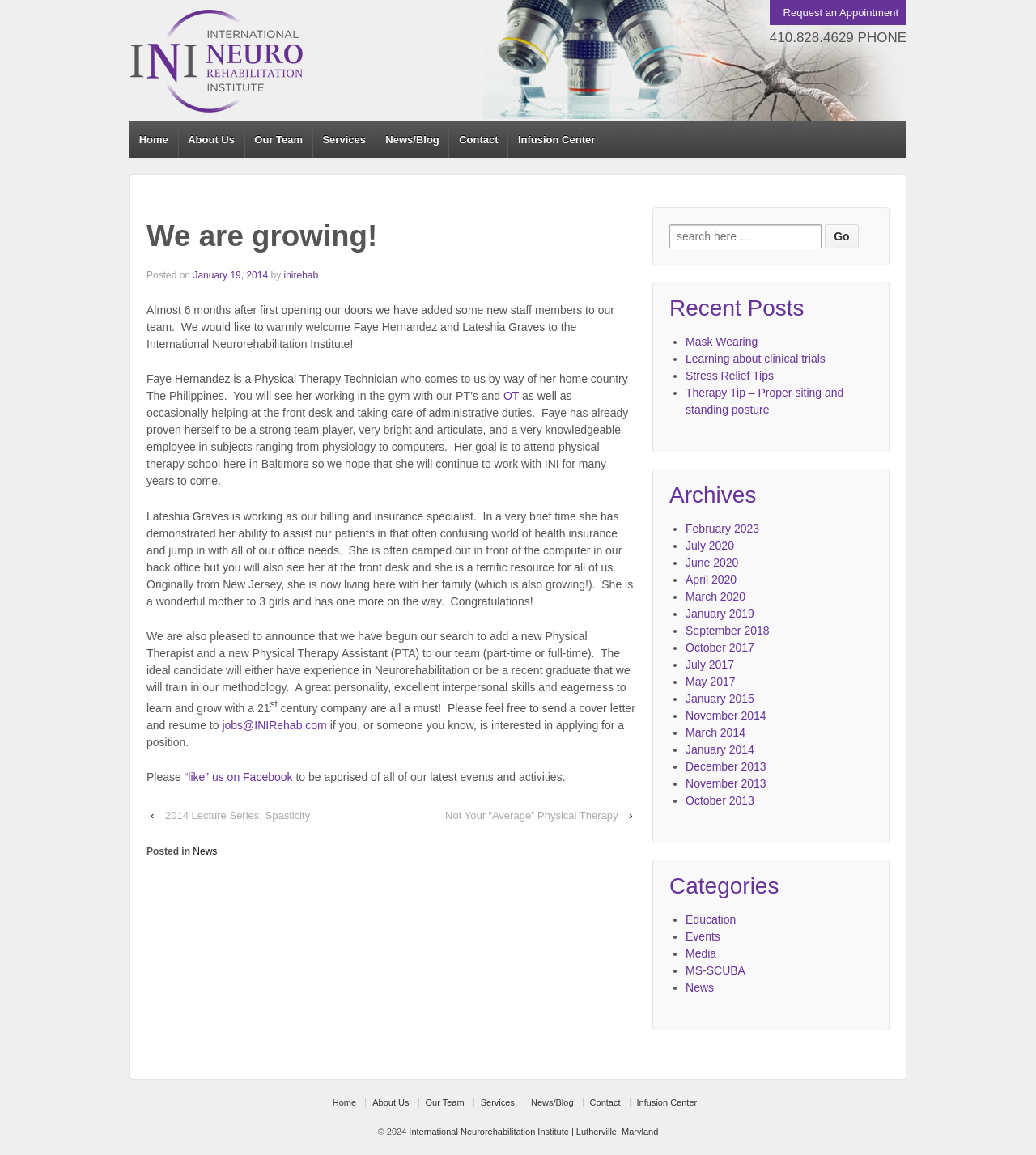Show the bounding box coordinates for the HTML element described as: "Learning about clinical trials".

[0.662, 0.305, 0.797, 0.316]